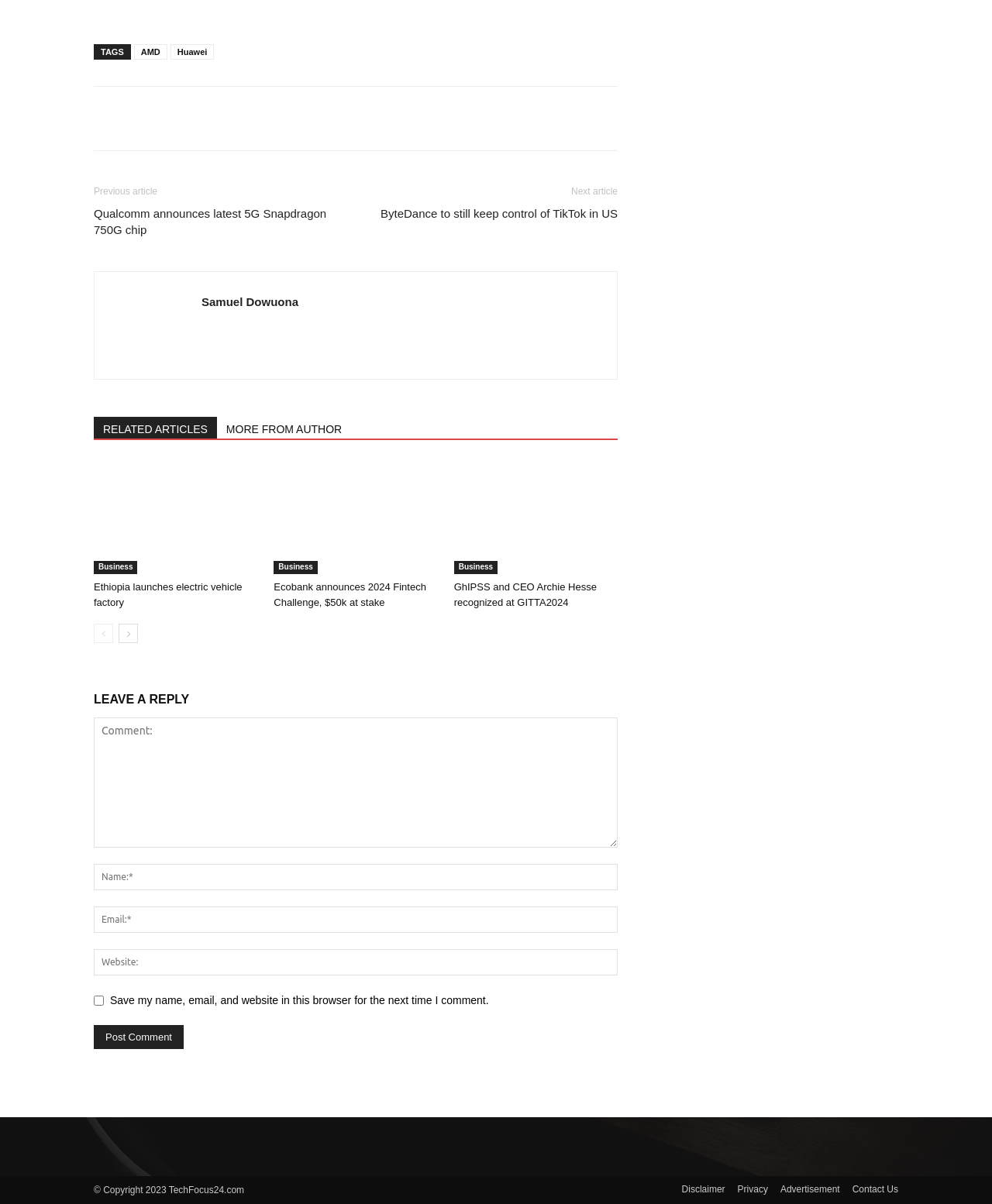Could you indicate the bounding box coordinates of the region to click in order to complete this instruction: "Click on the 'AMD' tag".

[0.135, 0.037, 0.169, 0.05]